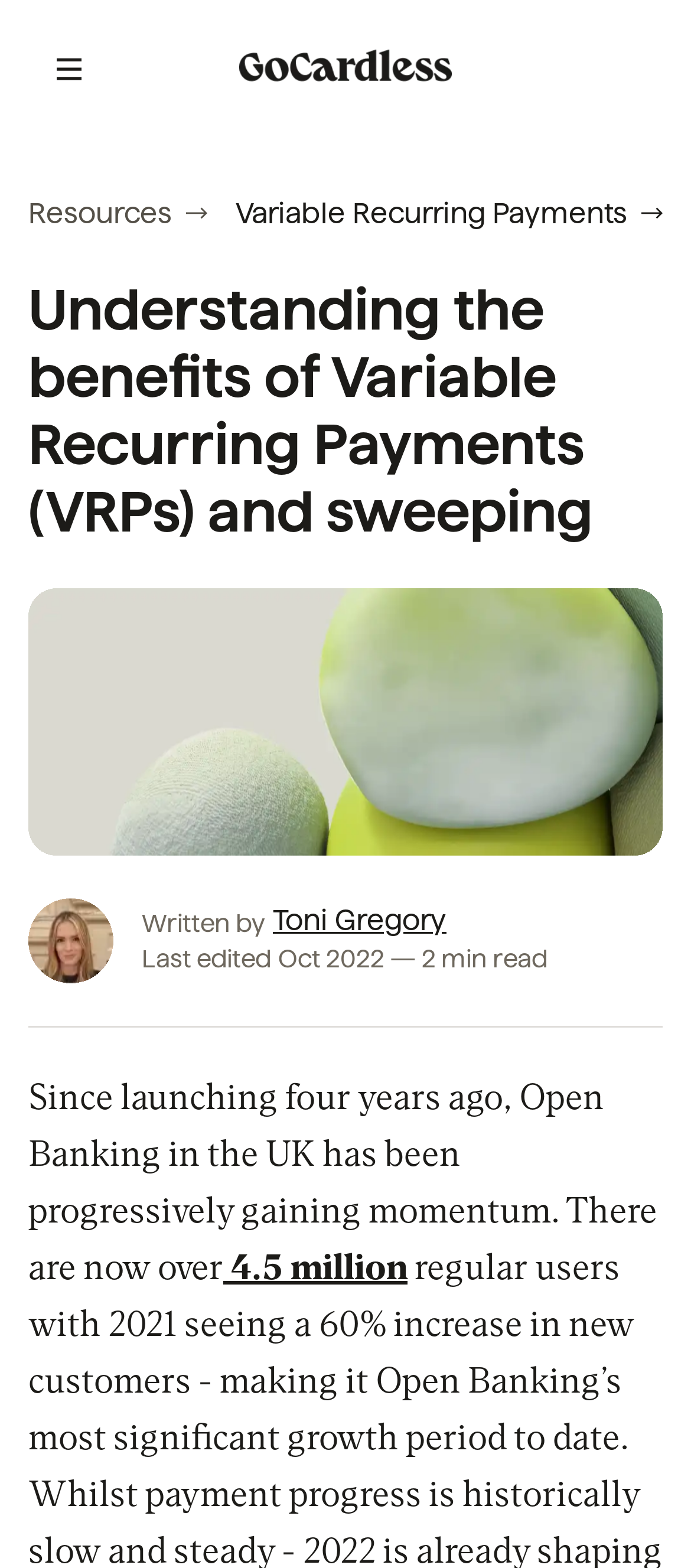When was this article last edited?
Refer to the image and provide a detailed answer to the question.

I found the last edited date by looking at the section that provides metadata about the article. It says 'Last edited' followed by the date 'Oct 2022'.